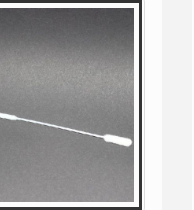Give a comprehensive caption for the image.

This image features a nylon swab, a reliable and versatile medical product manufactured by Sejal Plastics. Known for its quality, the swab is designed for various applications, including medical diagnostics and sample collection. The sleek design highlights its long, thin structure, ideal for accessing hard-to-reach areas. Sejal Plastics has been a prominent player in the industry since 2003, providing innovative solutions to healthcare professionals and ensuring meticulous quality in their product range.